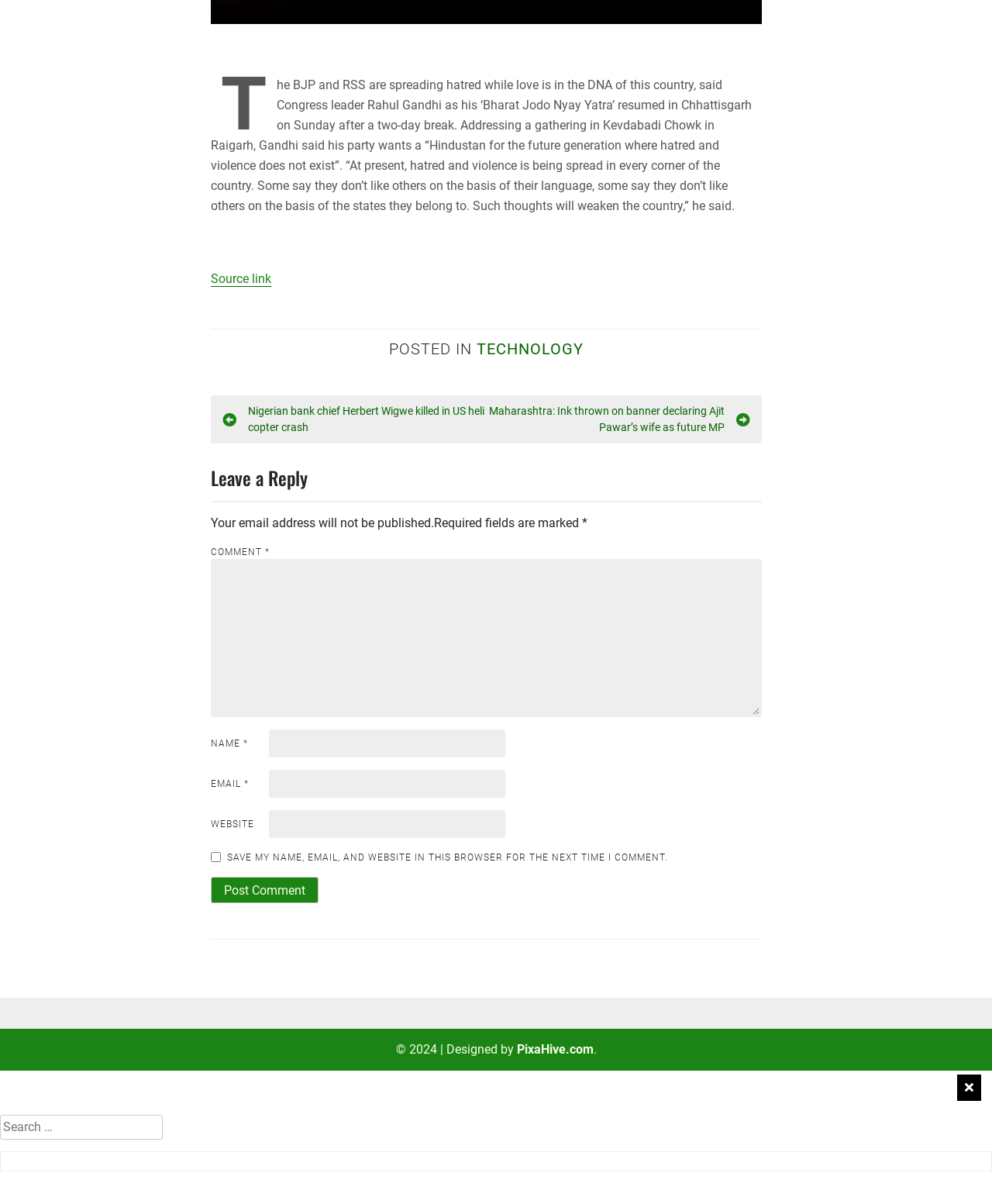Can you find the bounding box coordinates for the element that needs to be clicked to execute this instruction: "Click the 'Post Comment' button"? The coordinates should be given as four float numbers between 0 and 1, i.e., [left, top, right, bottom].

[0.212, 0.728, 0.321, 0.75]